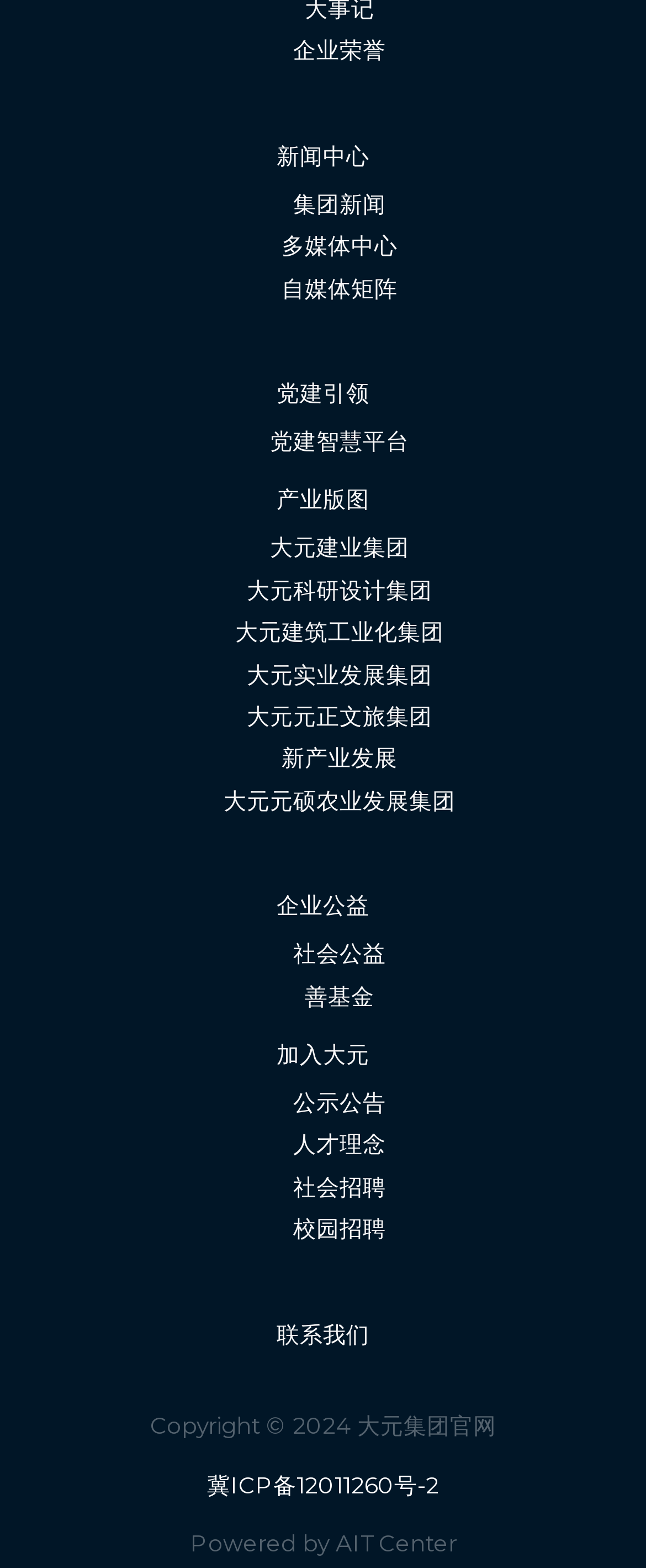What is the purpose of the '加入大元' link?
Respond to the question with a single word or phrase according to the image.

Join the organization